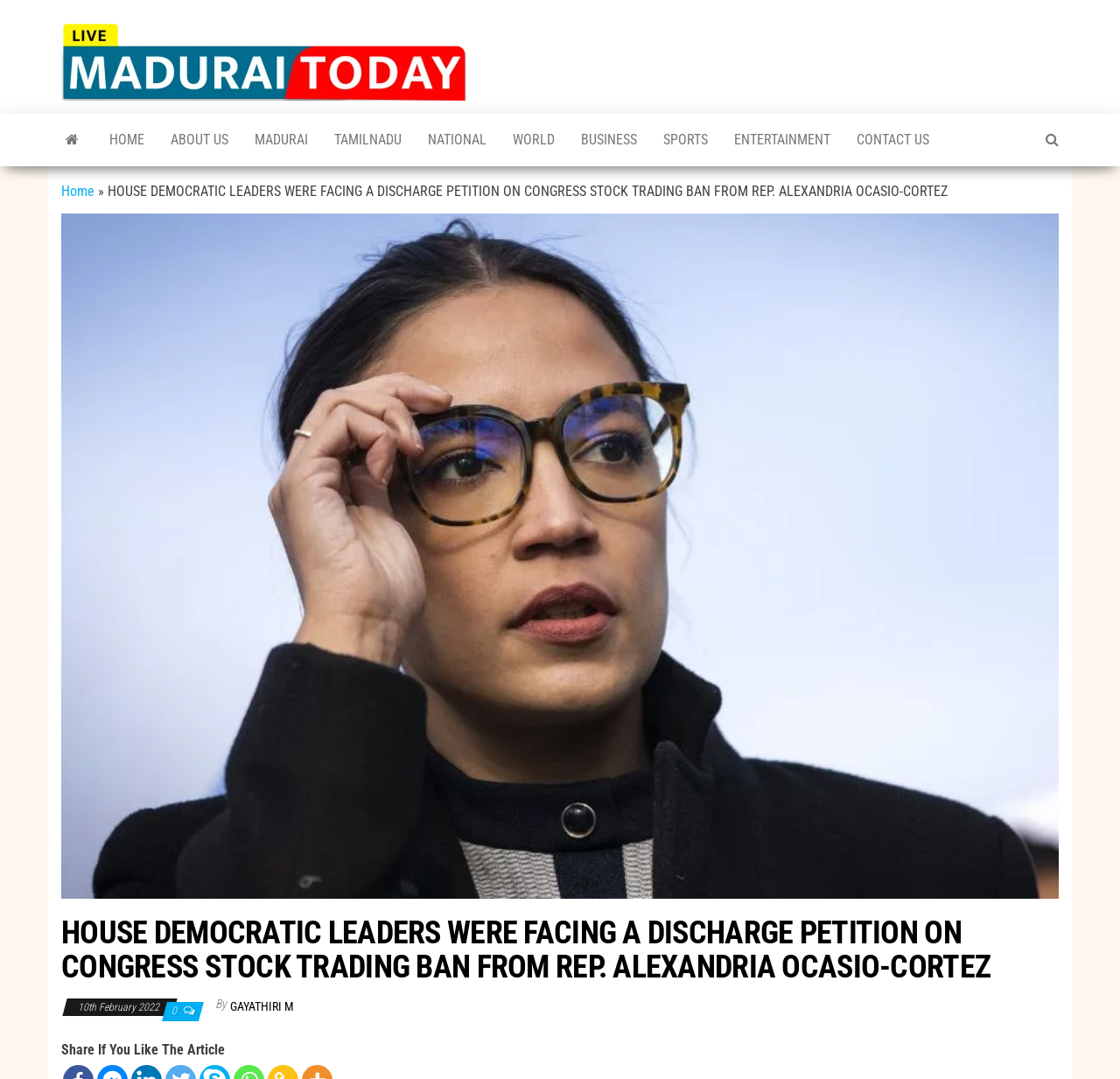Provide a thorough description of the webpage you see.

The webpage appears to be a news article from Madurai Today, a local news channel. At the top left, there is a logo of Madurai Today, accompanied by a link to the website and a brief description of the channel. 

Below the logo, there is a navigation menu with links to various sections, including Home, About Us, Madurai, Tamil Nadu, National, World, Business, Sports, Entertainment, and Contact Us. These links are aligned horizontally across the top of the page.

The main content of the page is an article with the title "HOUSE DEMOCRATIC LEADERS WERE FACING A DISCHARGE PETITION ON CONGRESS STOCK TRADING BAN FROM REP. ALEXANDRIA OCASIO-CORTEZ". The title is displayed prominently in a large font size. Below the title, there is a large image related to the article.

The article's content is not explicitly described, but it appears to be a news article discussing a specific topic. The article is accompanied by a timestamp, "10th February 2022", and the author's name, "GAYATHIRI M". 

At the bottom of the page, there is a call-to-action button that says "Share If You Like The Article". There are also some social media links and icons, including a Facebook icon, on the top right corner of the page.